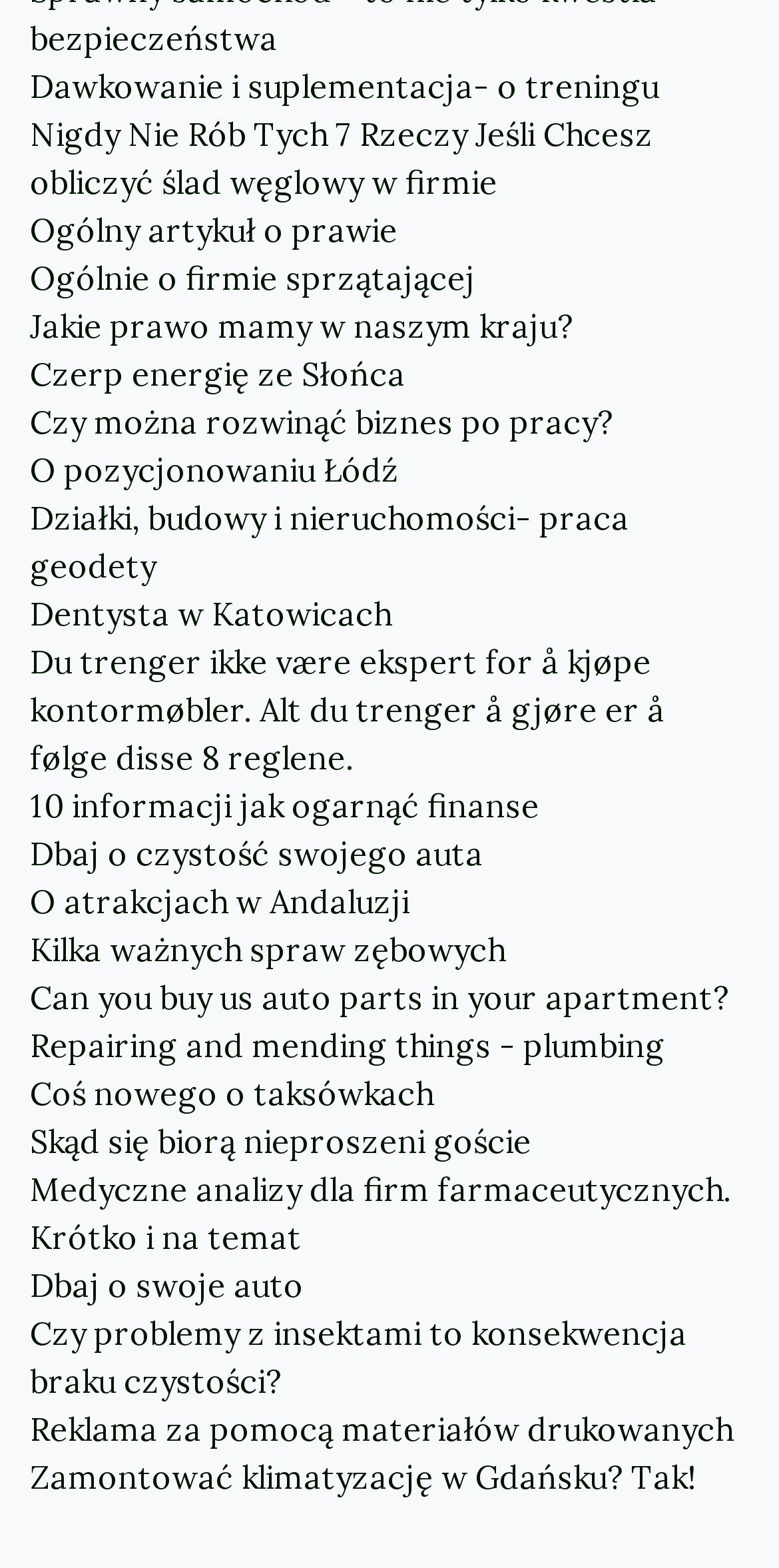Specify the bounding box coordinates of the element's area that should be clicked to execute the given instruction: "Click on the link about carbon footprint in a company". The coordinates should be four float numbers between 0 and 1, i.e., [left, top, right, bottom].

[0.038, 0.07, 0.962, 0.131]